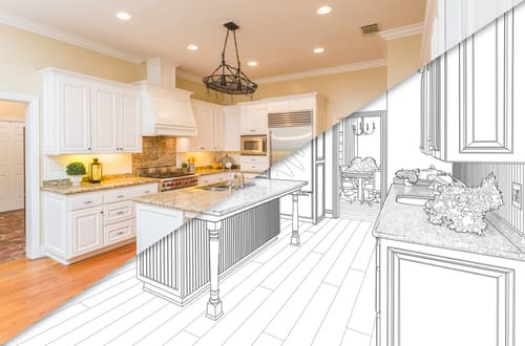Please reply to the following question using a single word or phrase: 
What type of appliances are in the kitchen?

Stainless steel